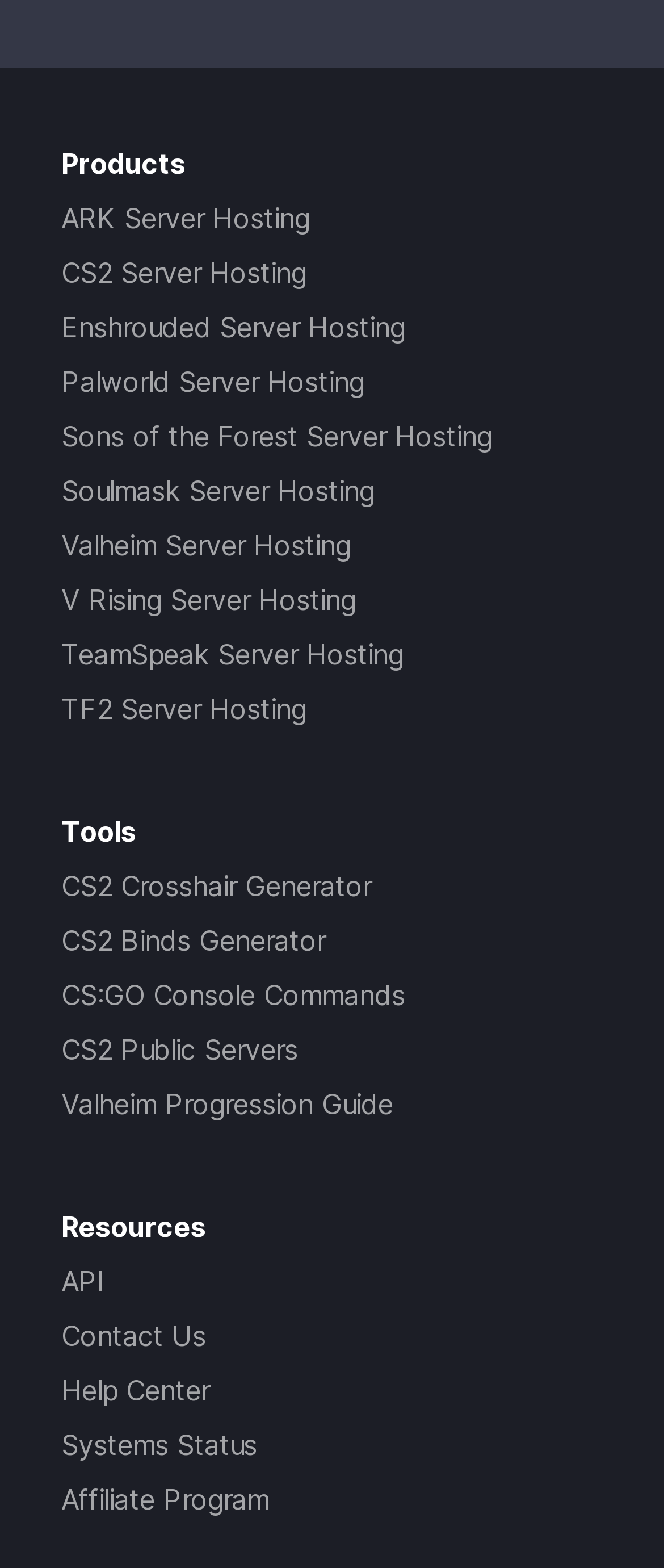Please answer the following question as detailed as possible based on the image: 
What is the category of the 'Valheim Progression Guide' resource?

The link 'Valheim Progression Guide' is listed under the 'Resources' heading, indicating that it is a resource provided by the website, likely a guide for progressing in the Valheim game.